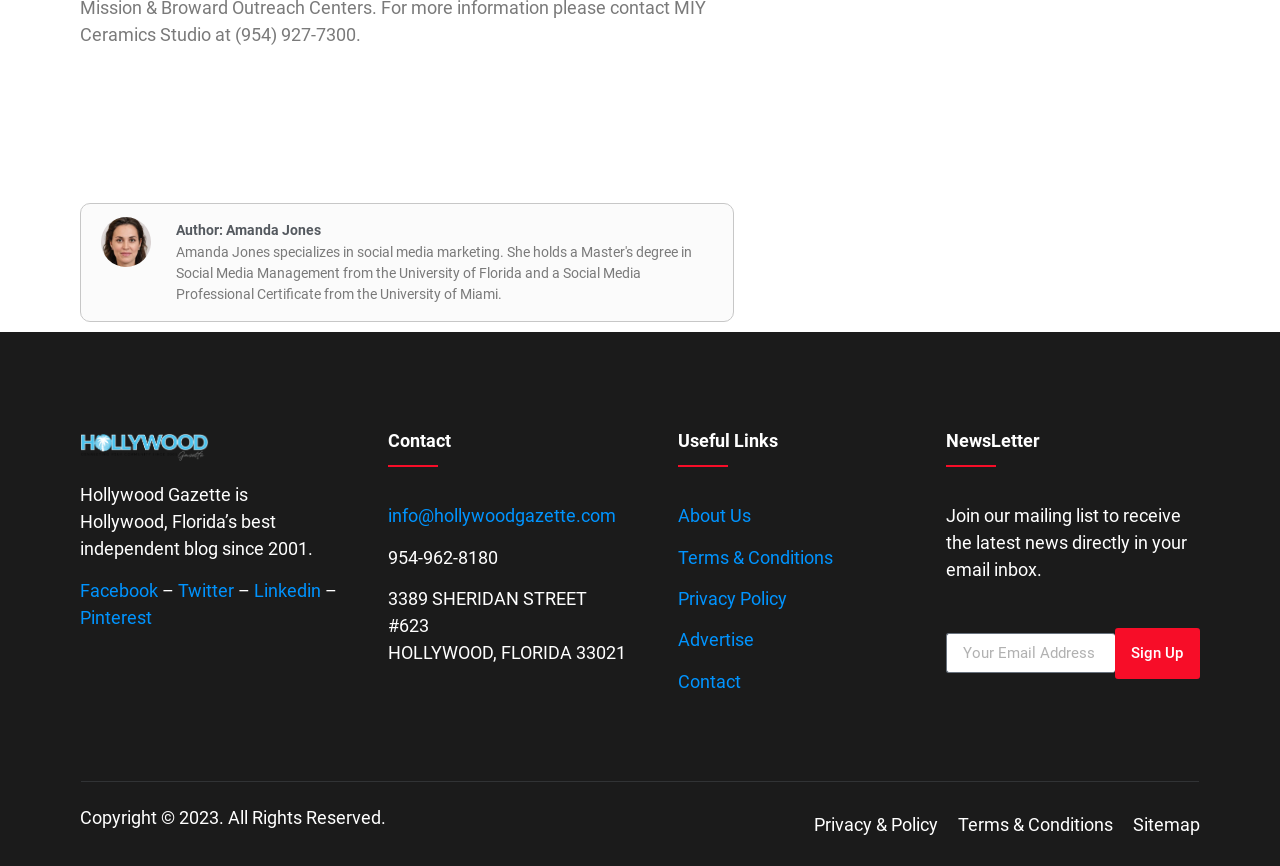What is the address of the contact?
Provide a concise answer using a single word or phrase based on the image.

3389 SHERIDAN STREET #623